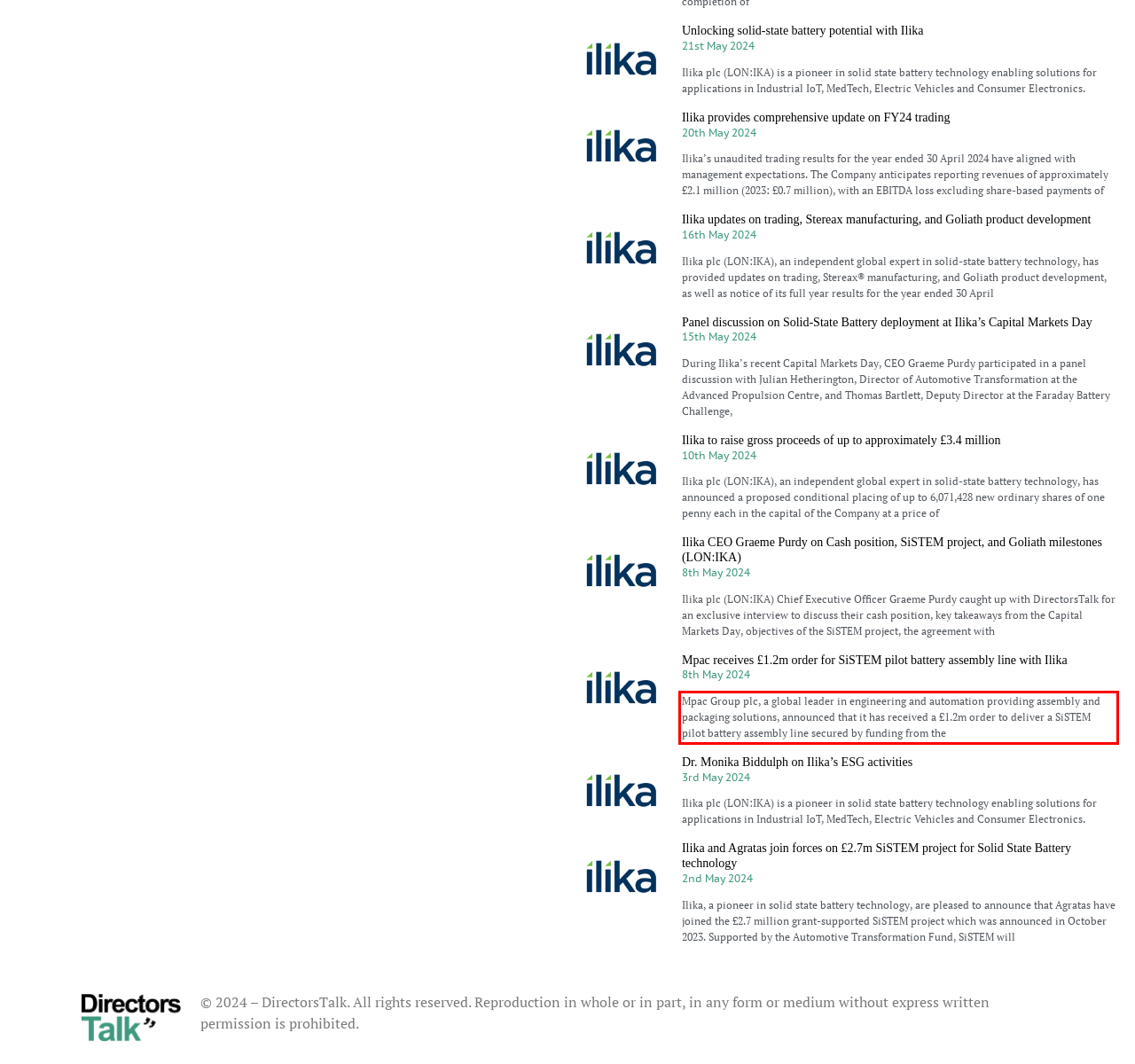Using the provided screenshot, read and generate the text content within the red-bordered area.

Mpac Group plc, a global leader in engineering and automation providing assembly and packaging solutions, announced that it has received a £1.2m order to deliver a SiSTEM pilot battery assembly line secured by funding from the